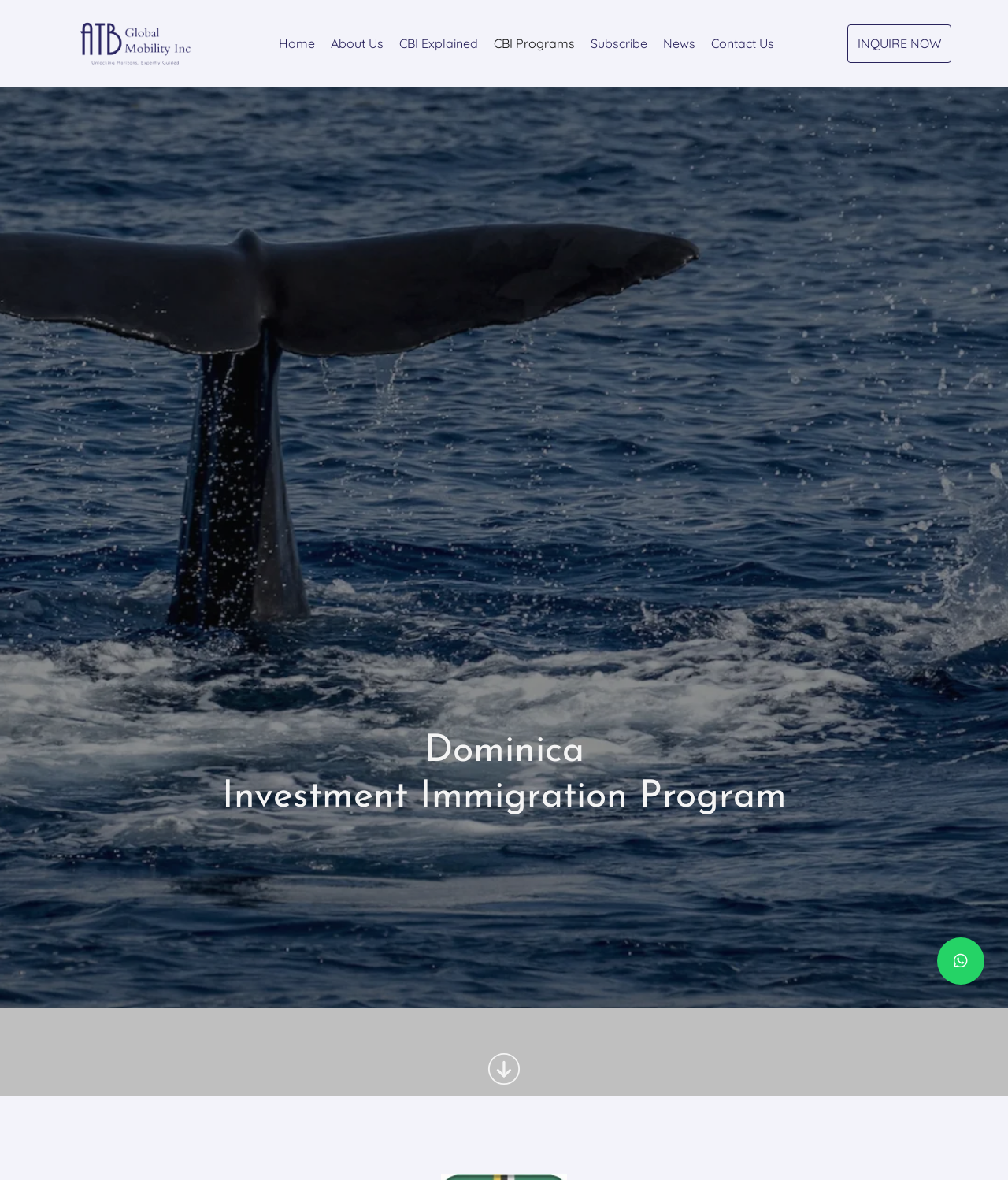Identify and generate the primary title of the webpage.

Dominica
Investment Immigration Program